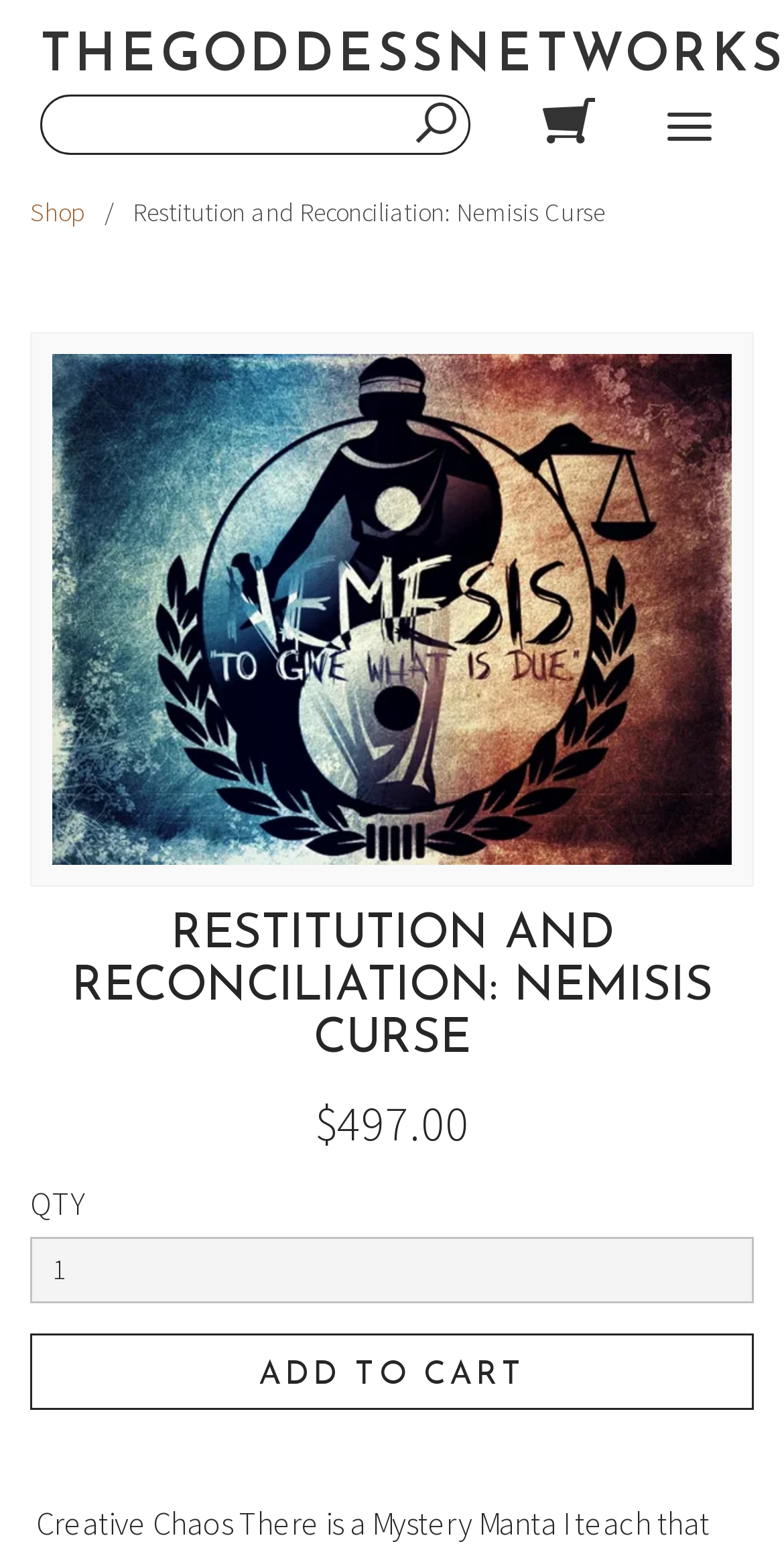Provide your answer to the question using just one word or phrase: What is the product title?

Restitution and Reconciliation: Nemisis Curse